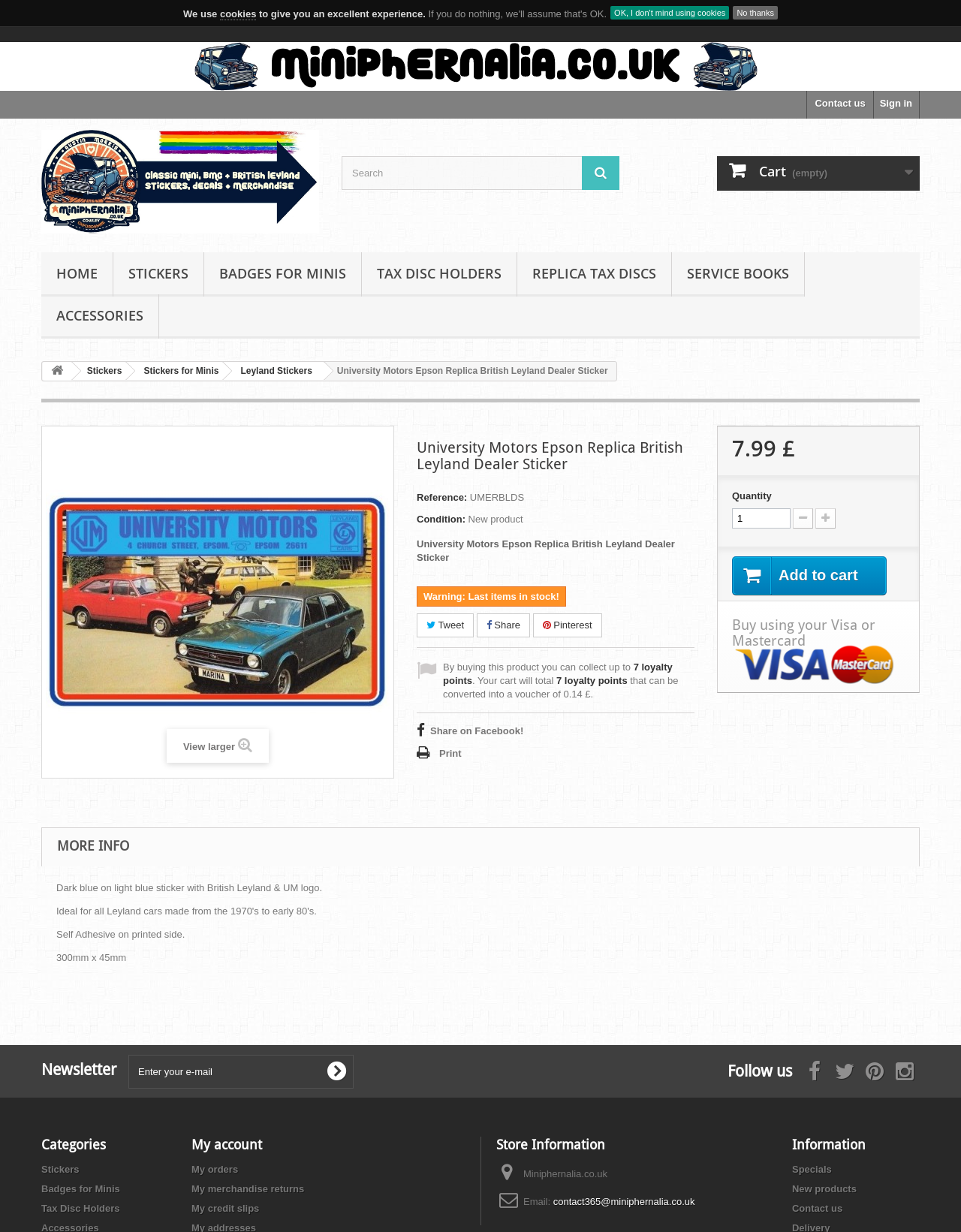What is the logo on the sticker?
Relying on the image, give a concise answer in one word or a brief phrase.

British Leyland & UM logo